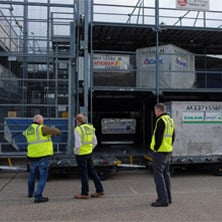Using the image as a reference, answer the following question in as much detail as possible:
What is the focus of the professionals' collaboration?

The caption suggests that the three individuals are collaborating on optimizing equipment usage for handling cargo within Heathrow Airport, implying that their focus is on improving the efficiency and effectiveness of the airside operations and logistics at the airport.